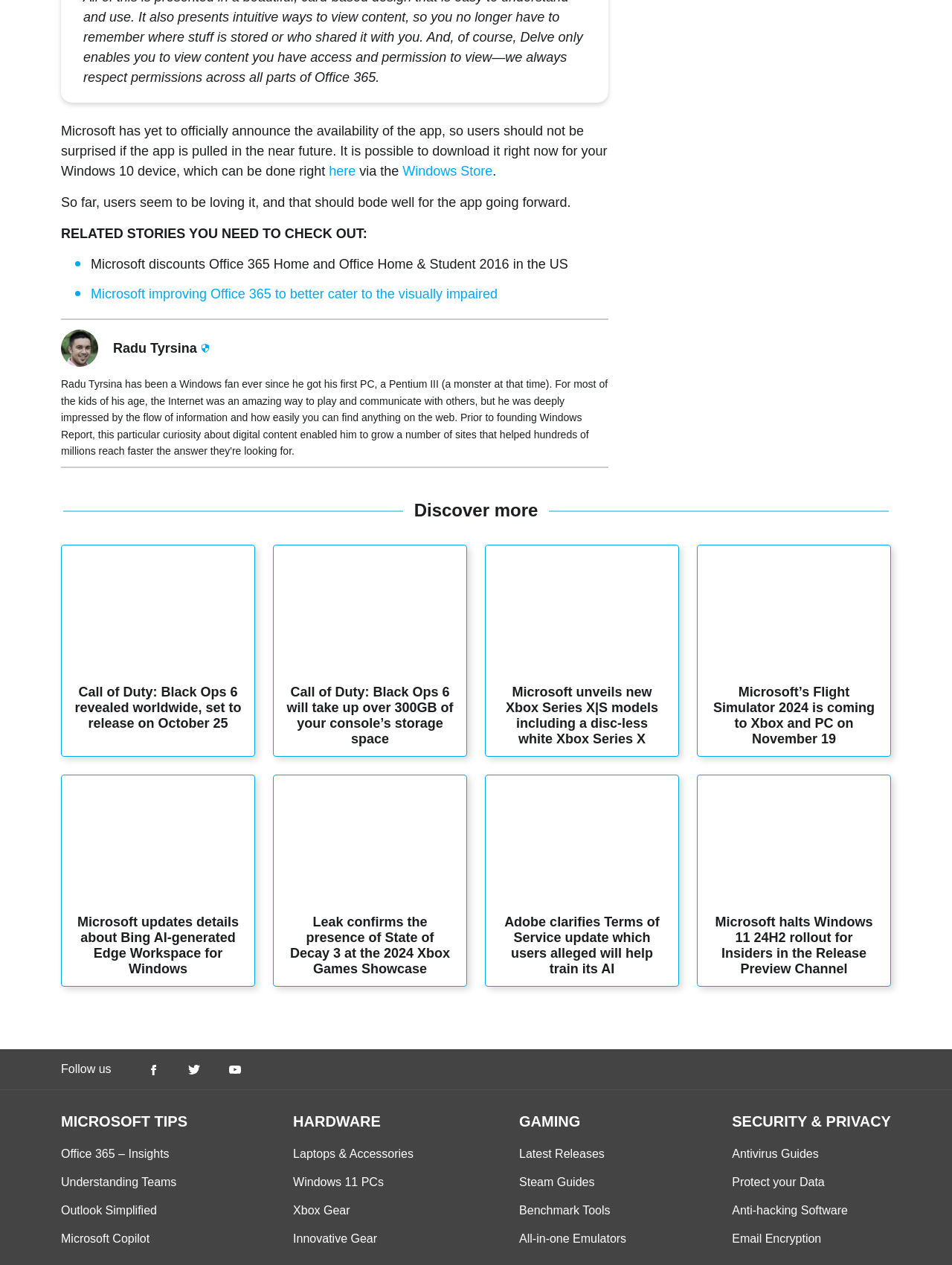What is the topic of the article with the image of Call of Duty: Black Ops 6?
Can you give a detailed and elaborate answer to the question?

I found the article with the image of Call of Duty: Black Ops 6 by searching for the image element with the description 'Call of Duty Black Ops 6 revealed worldwide, will release on October 25th' and then looked at the surrounding text elements to determine the topic of the article.